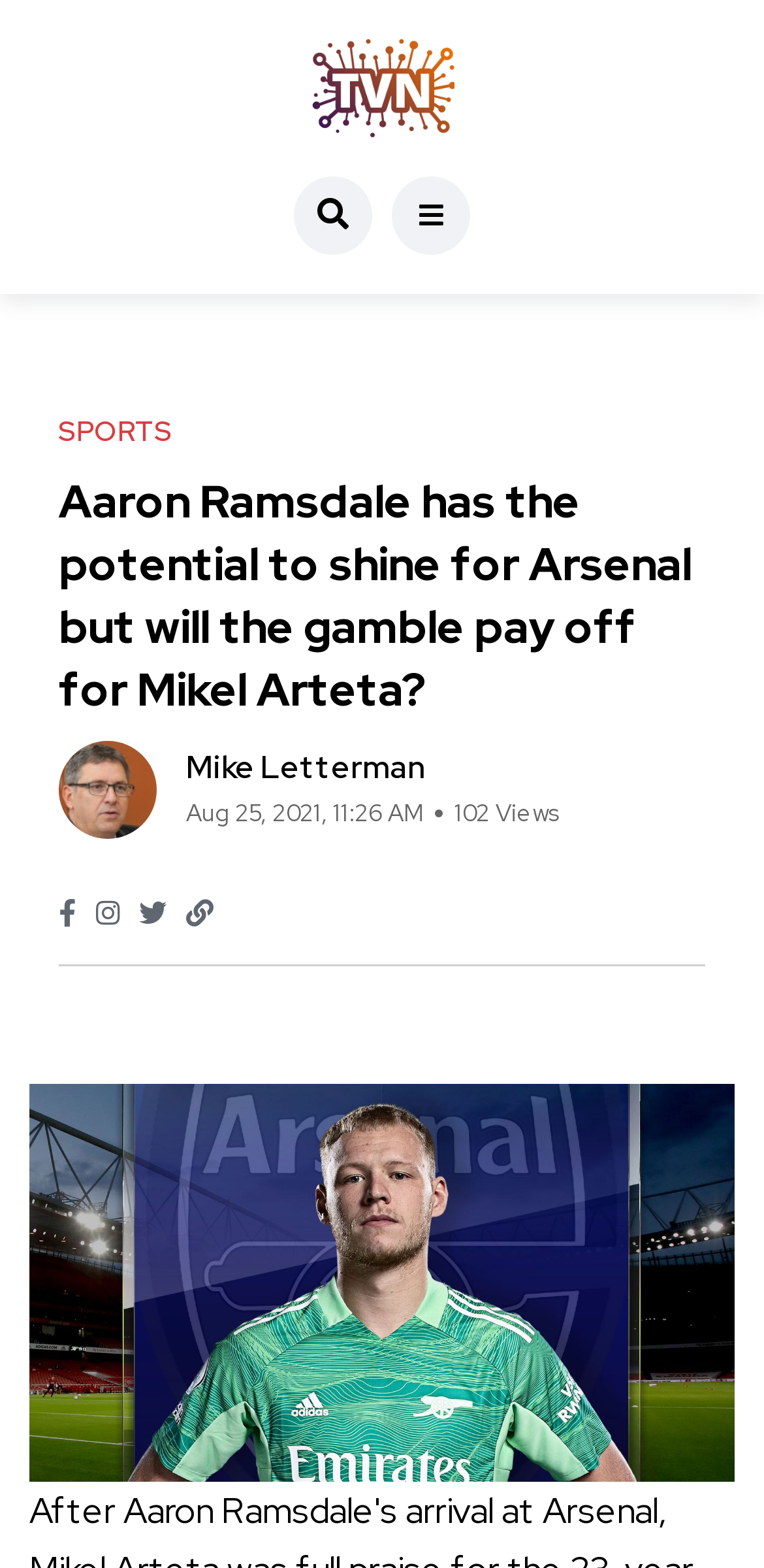Describe the webpage meticulously, covering all significant aspects.

The webpage appears to be a news article about Aaron Ramsdale, a 23-year-old football player, and his potential to shine for Arsenal under Mikel Arteta's guidance. 

At the top left of the page, there is a TVN logo, which is an image linked to the website's homepage. Next to the logo, there is a button with a search icon. 

Below the logo, there is a link to the "SPORTS" section, indicating that the article belongs to this category. The main heading of the article, "Aaron Ramsdale has the potential to shine for Arsenal but will the gamble pay off for Mikel Arteta?", is prominently displayed below the sports link.

To the right of the main heading, there is an image of Mike Letterman, who is likely the author of the article. His name is also displayed as a heading next to the image, and it is linked to his profile or other articles written by him. 

Below the author's information, there is a timestamp showing when the article was published, "Aug 25, 2021, 11:26 AM", and the number of views, "102 Views". 

On the left side of the page, there are four social media links, represented by icons, allowing users to share the article on different platforms. 

The main content of the article is accompanied by a large image, which takes up most of the page's width, and is likely a photo of Aaron Ramsdale.